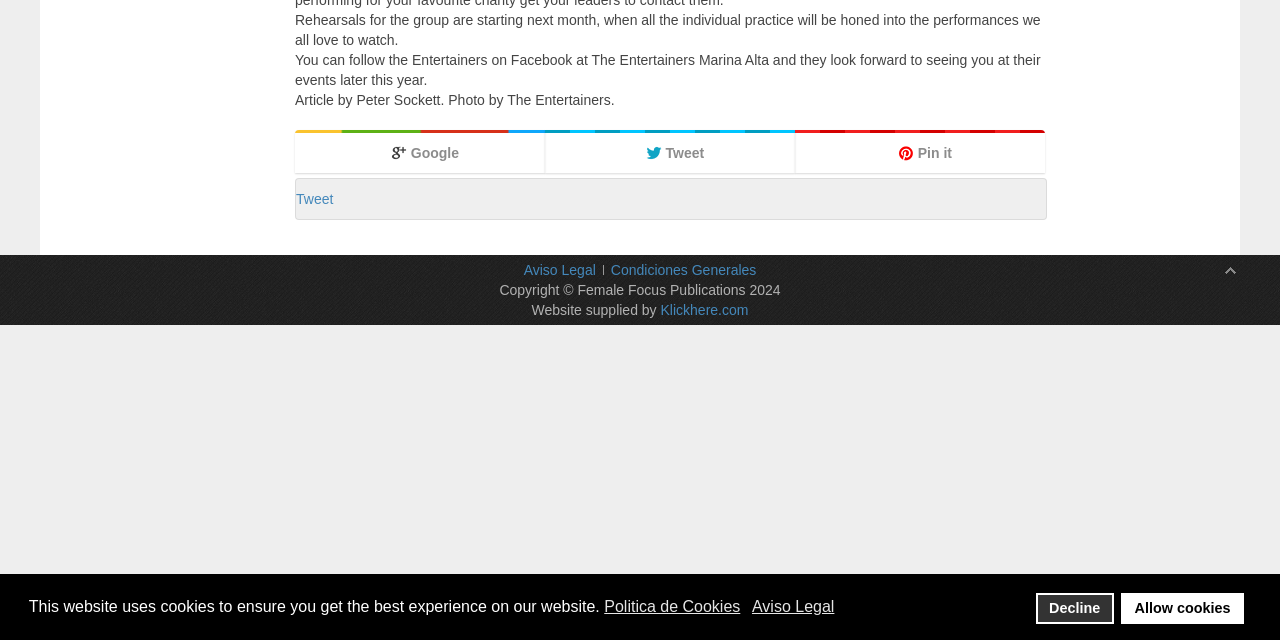Given the element description Seatbelts, specify the bounding box coordinates of the corresponding UI element in the format (top-left x, top-left y, bottom-right x, bottom-right y). All values must be between 0 and 1.

None